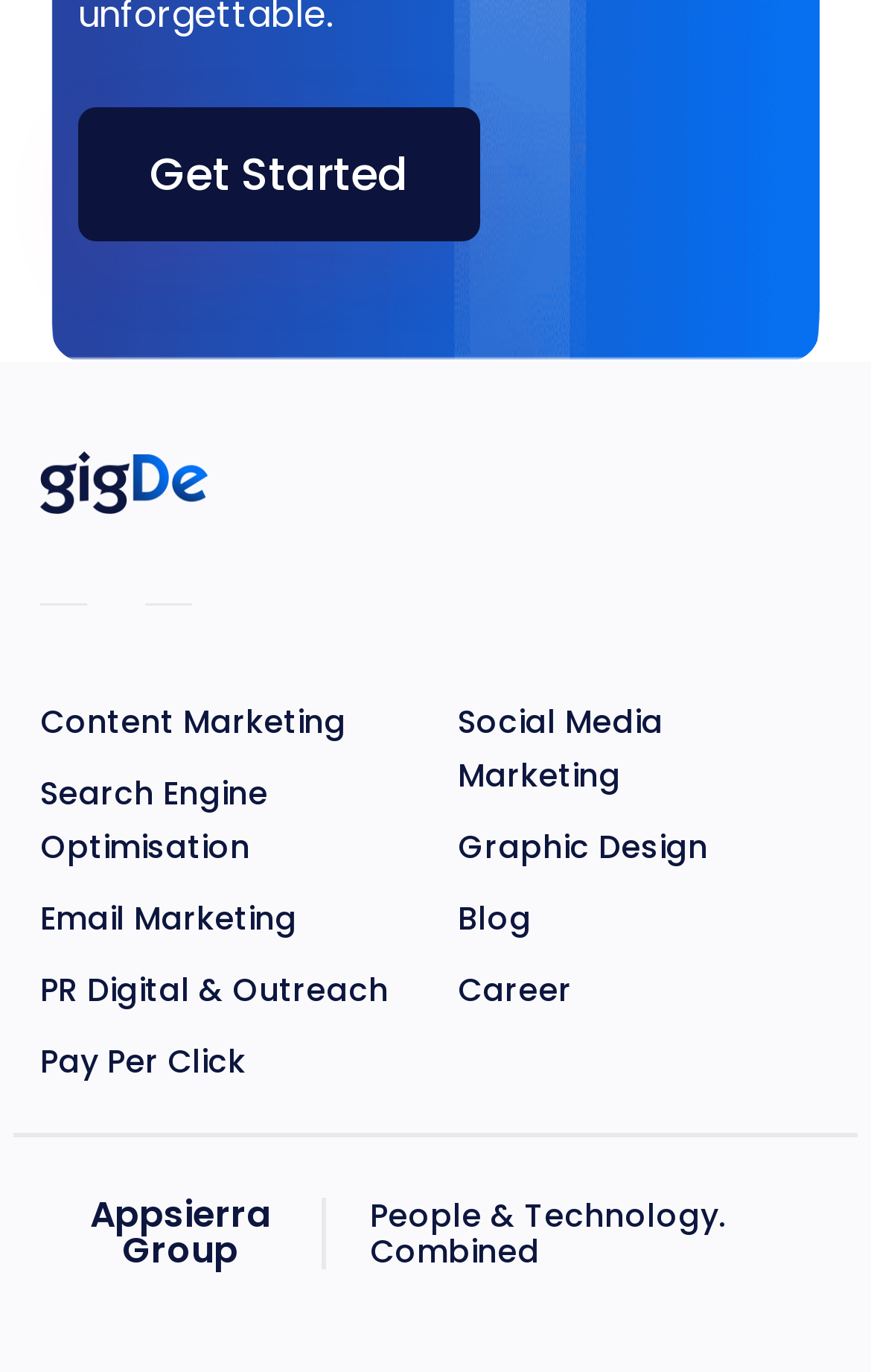Answer the question below in one word or phrase:
How many links are there in the footer?

9